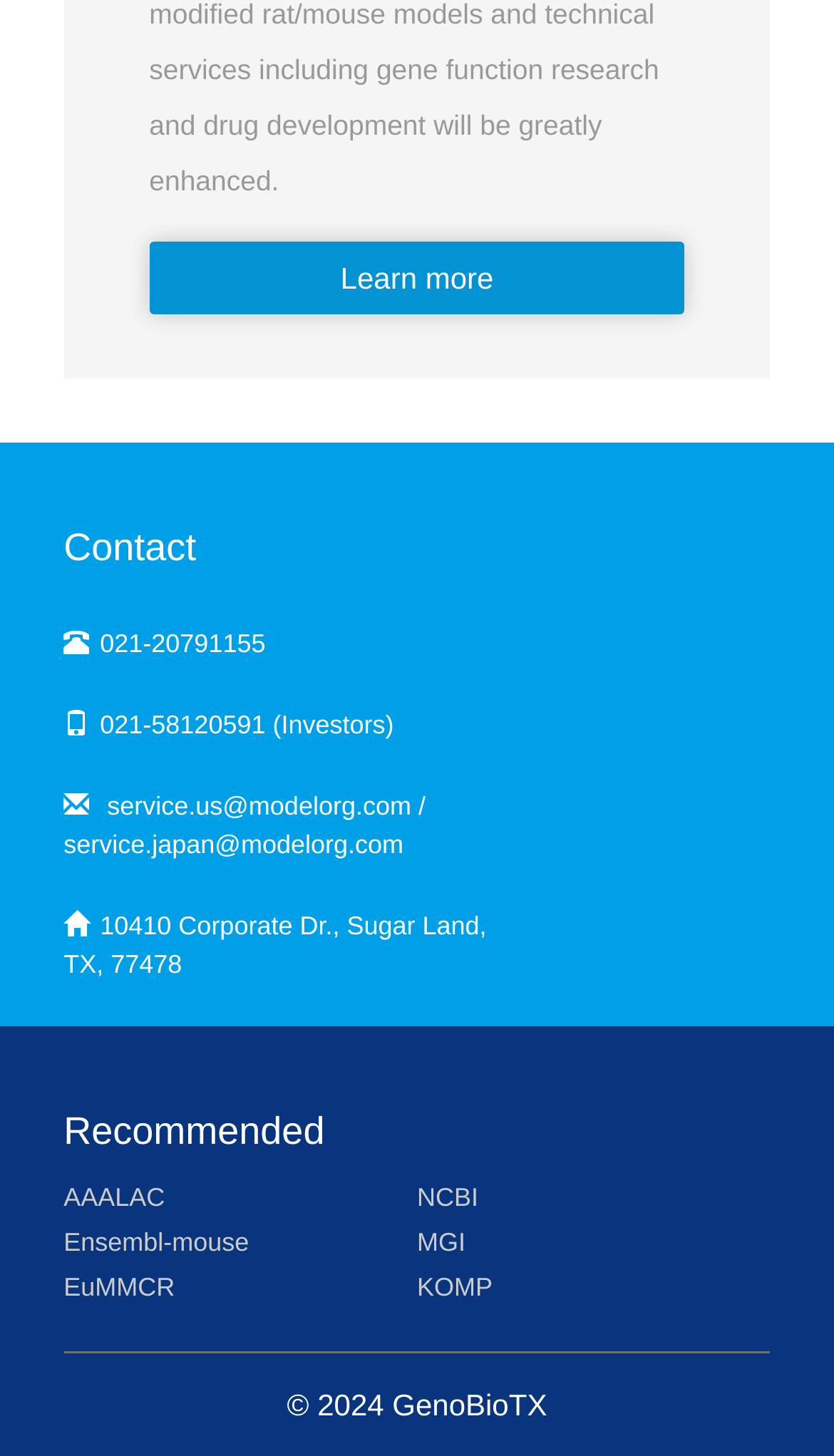Locate the bounding box coordinates of the element that needs to be clicked to carry out the instruction: "View the company's address". The coordinates should be given as four float numbers ranging from 0 to 1, i.e., [left, top, right, bottom].

[0.076, 0.625, 0.583, 0.672]